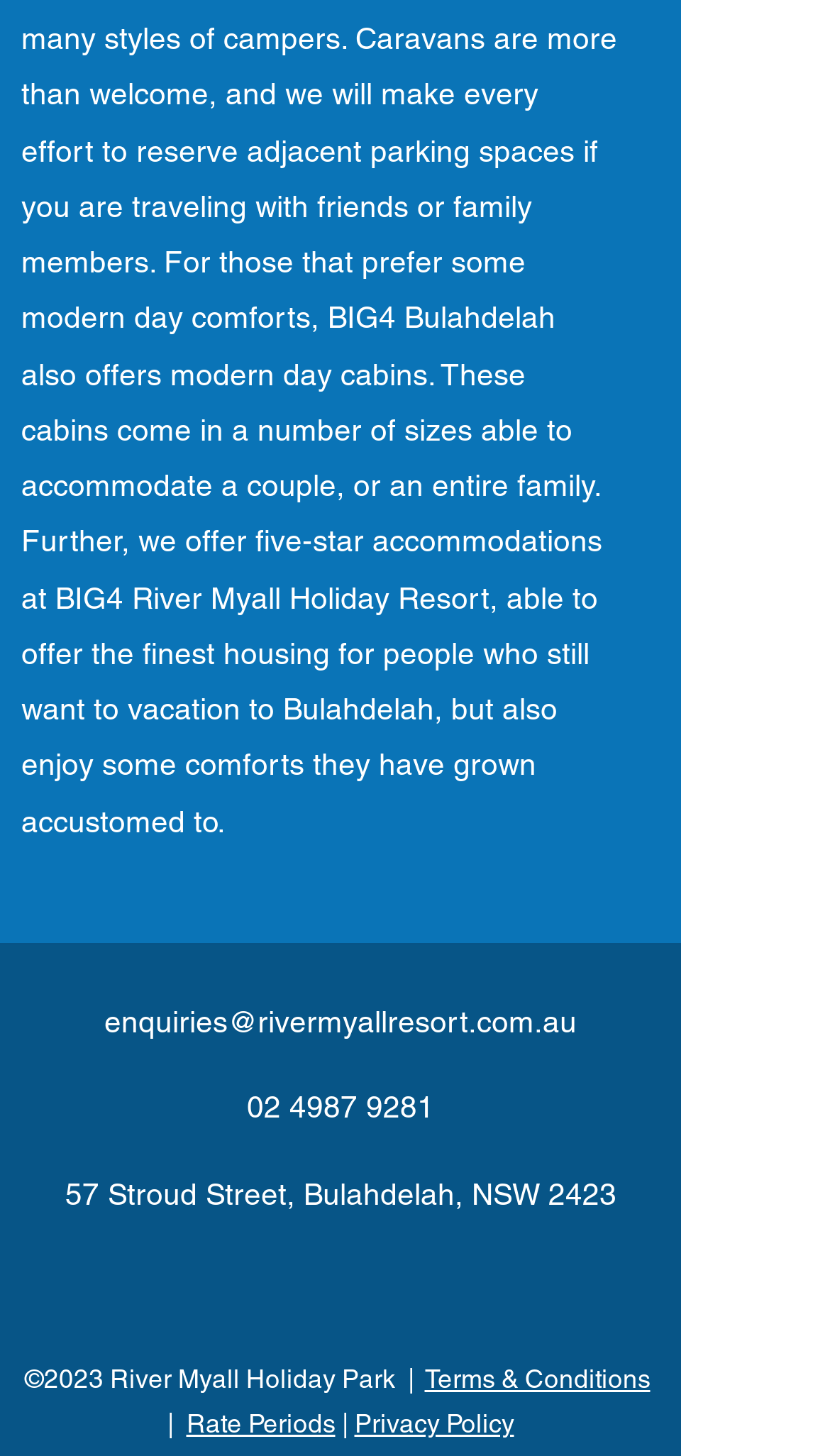Show the bounding box coordinates for the HTML element as described: "Rate Periods".

[0.224, 0.968, 0.404, 0.989]